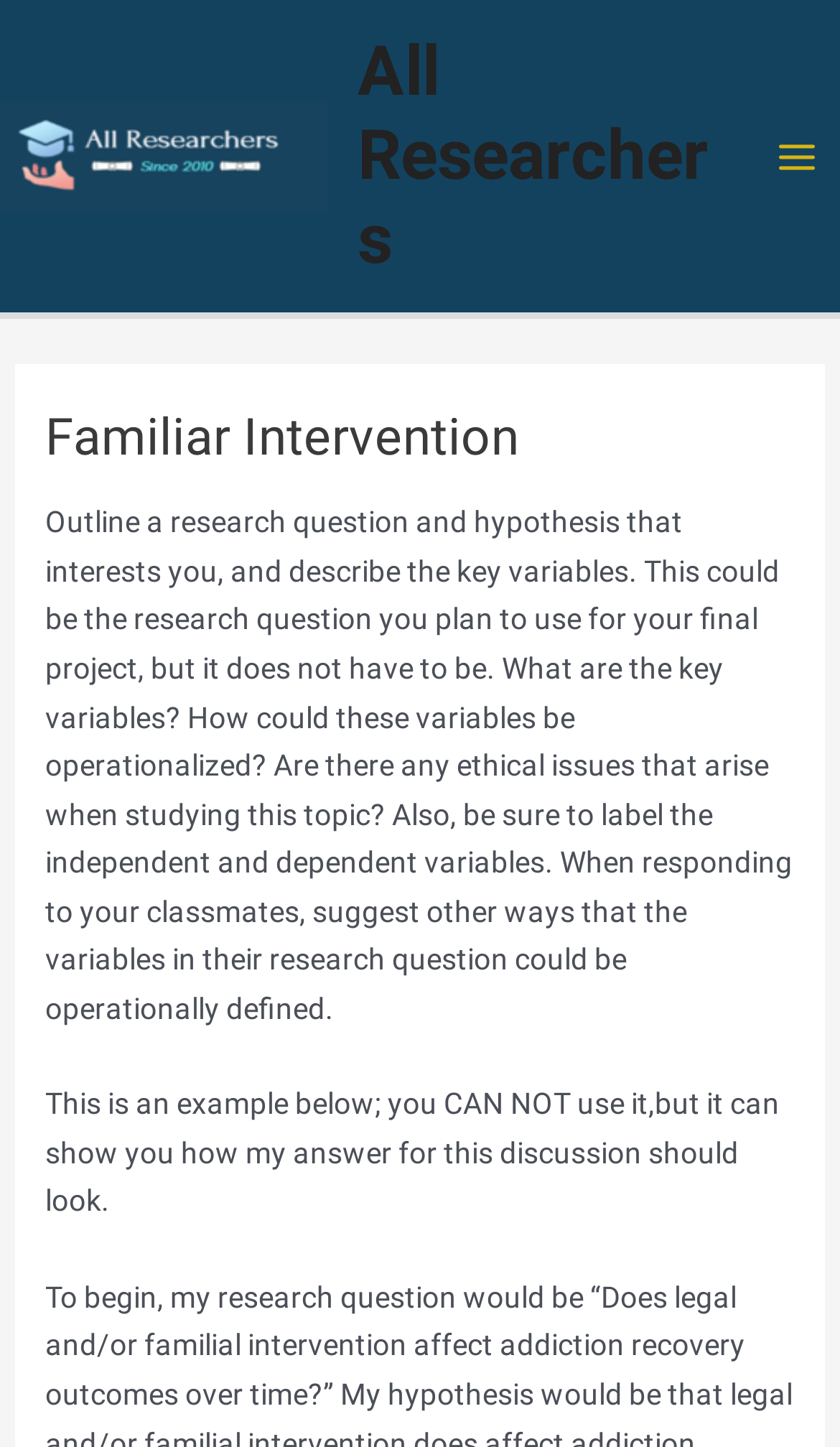Use a single word or phrase to answer this question: 
Is the main menu expanded?

No